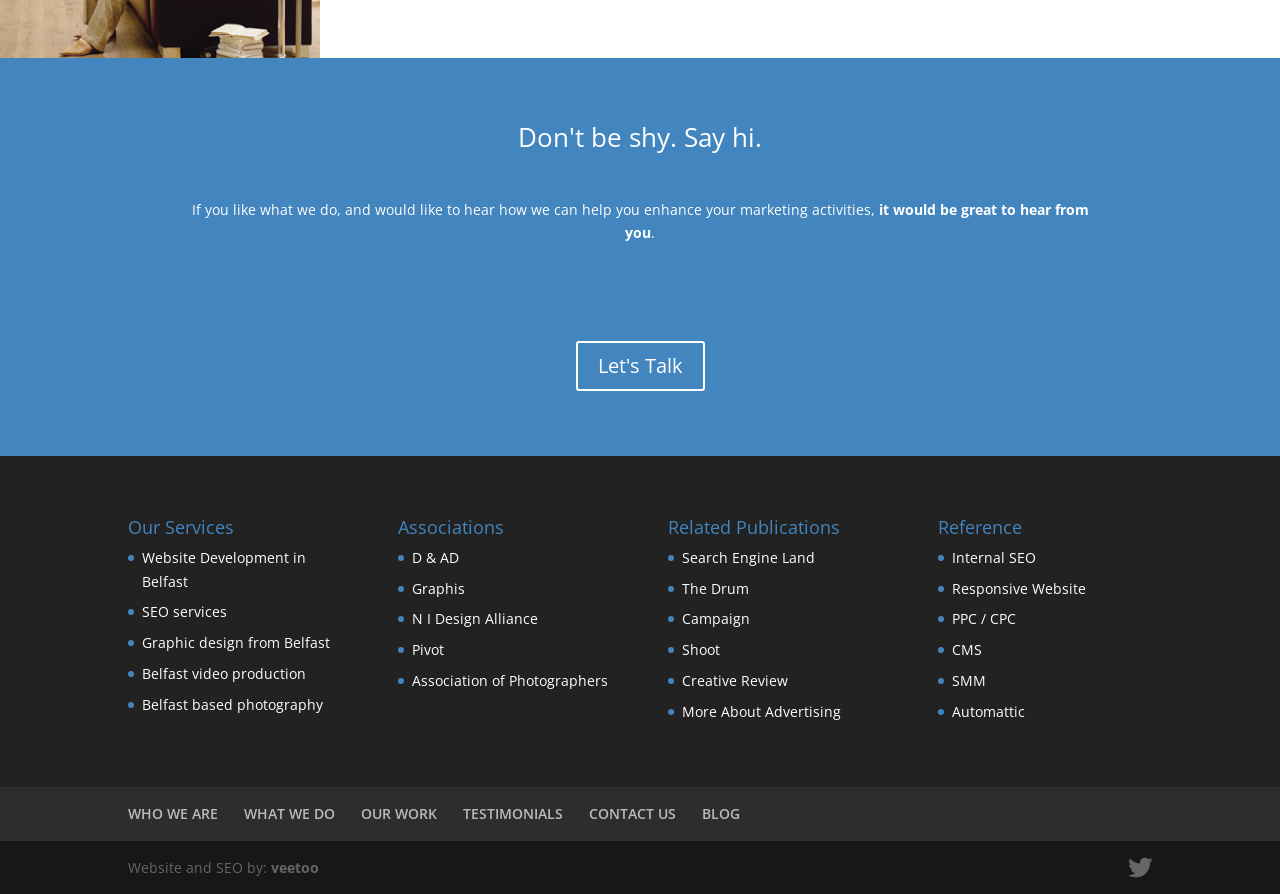Given the element description Belfast based photography, identify the bounding box coordinates for the UI element on the webpage screenshot. The format should be (top-left x, top-left y, bottom-right x, bottom-right y), with values between 0 and 1.

[0.111, 0.777, 0.252, 0.798]